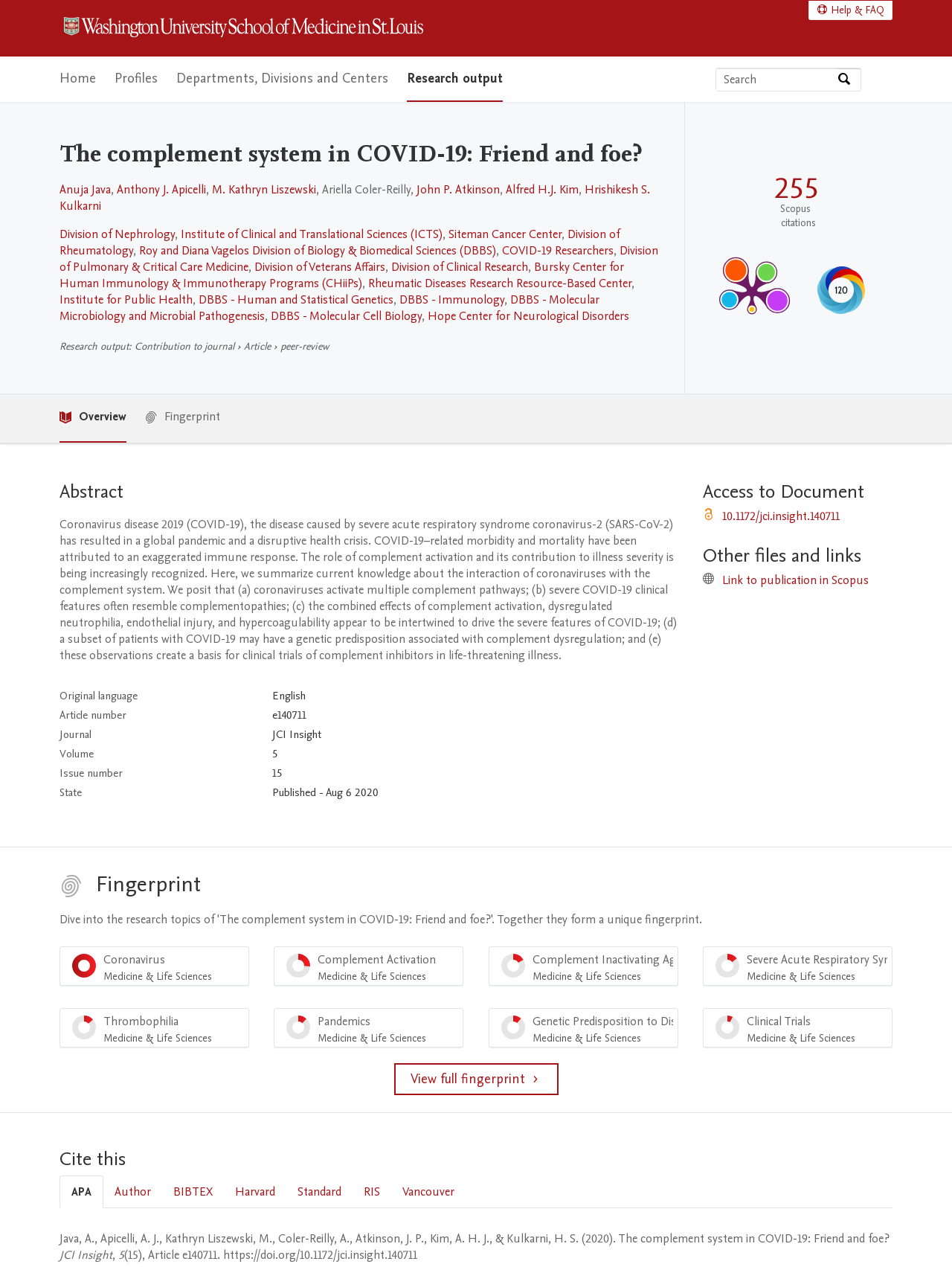Locate and extract the text of the main heading on the webpage.

The complement system in COVID-19: Friend and foe?